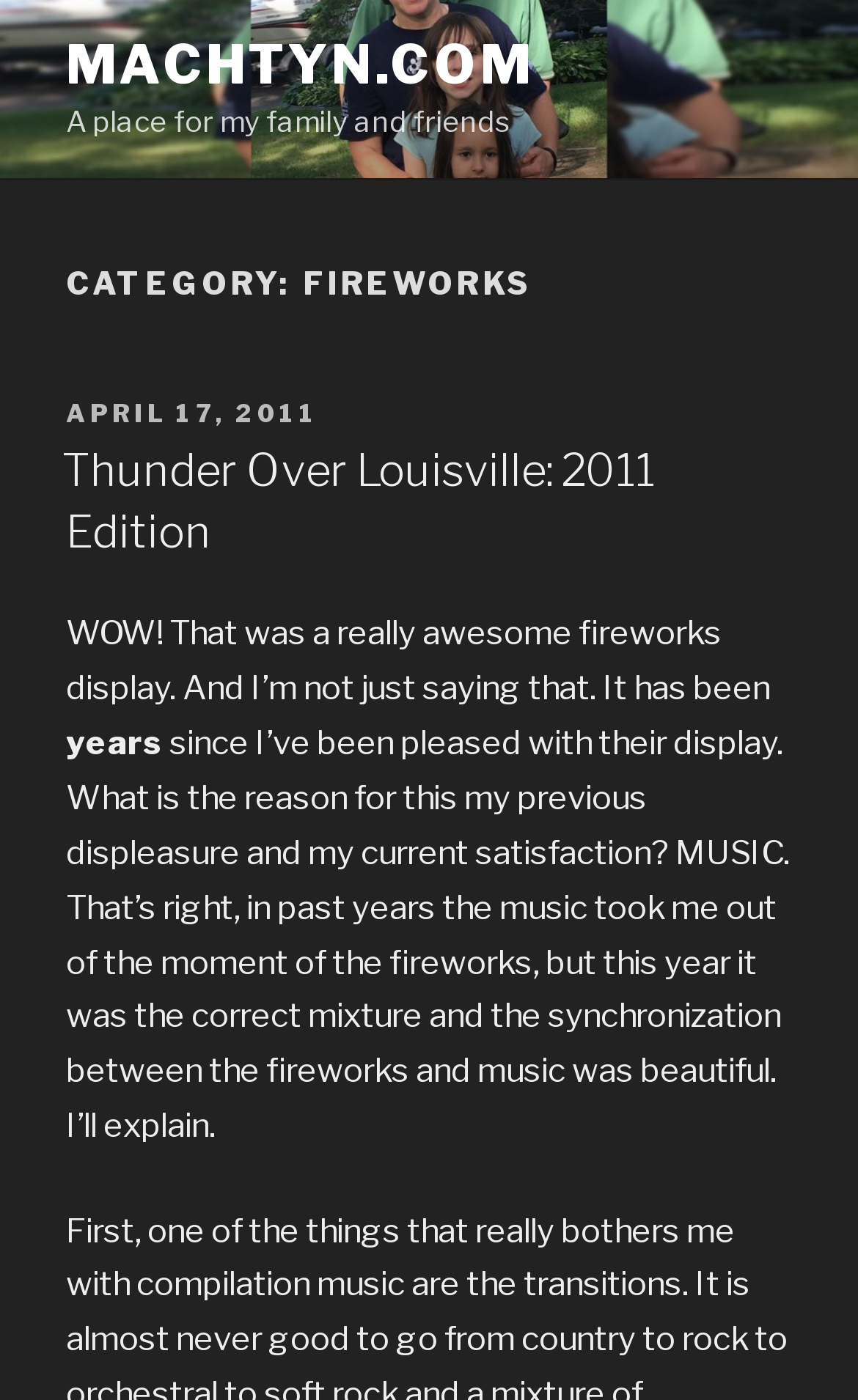Describe the webpage in detail, including text, images, and layout.

The webpage is about fireworks, specifically the "Thunder Over Louisville: 2011 Edition" event. At the top left of the page, there is a link to "MACHTYN.COM" and a brief description "A place for my family and friends". Below this, there is a heading "CATEGORY: FIREWORKS" that spans most of the width of the page. 

Under the category heading, there is a section with a "POSTED ON" label, followed by a link to the date "APRIL 17, 2011". Next to this, there is a heading "Thunder Over Louisville: 2011 Edition" which is also a link. 

Below this heading, there is a paragraph of text that describes the author's experience of the fireworks display, stating that it was "really awesome" and that the music was a key factor in their enjoyment. The text continues to explain the reason for their previous displeasure and current satisfaction with the display.